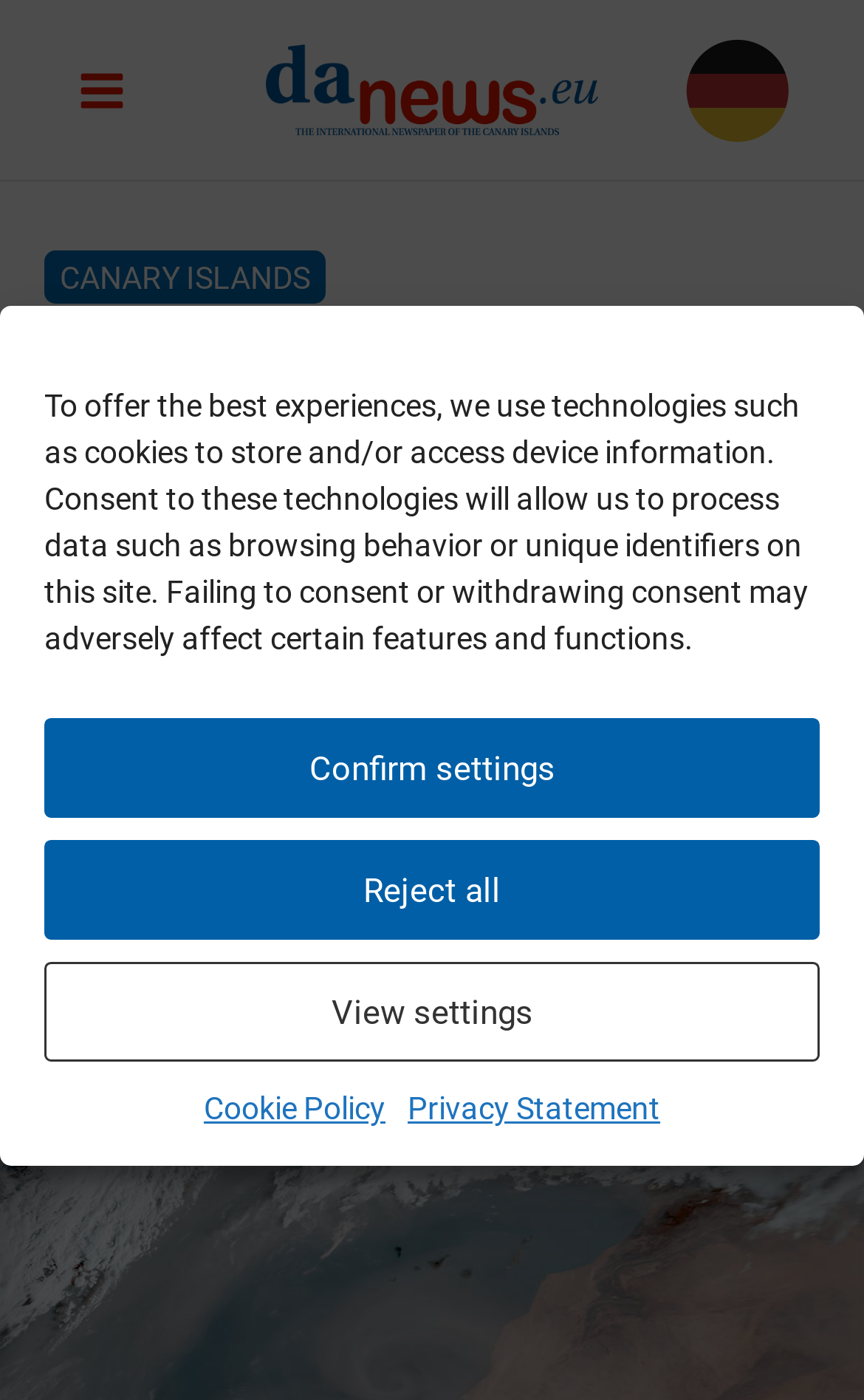Provide a one-word or one-phrase answer to the question:
How many links are there at the top of the webpage?

2